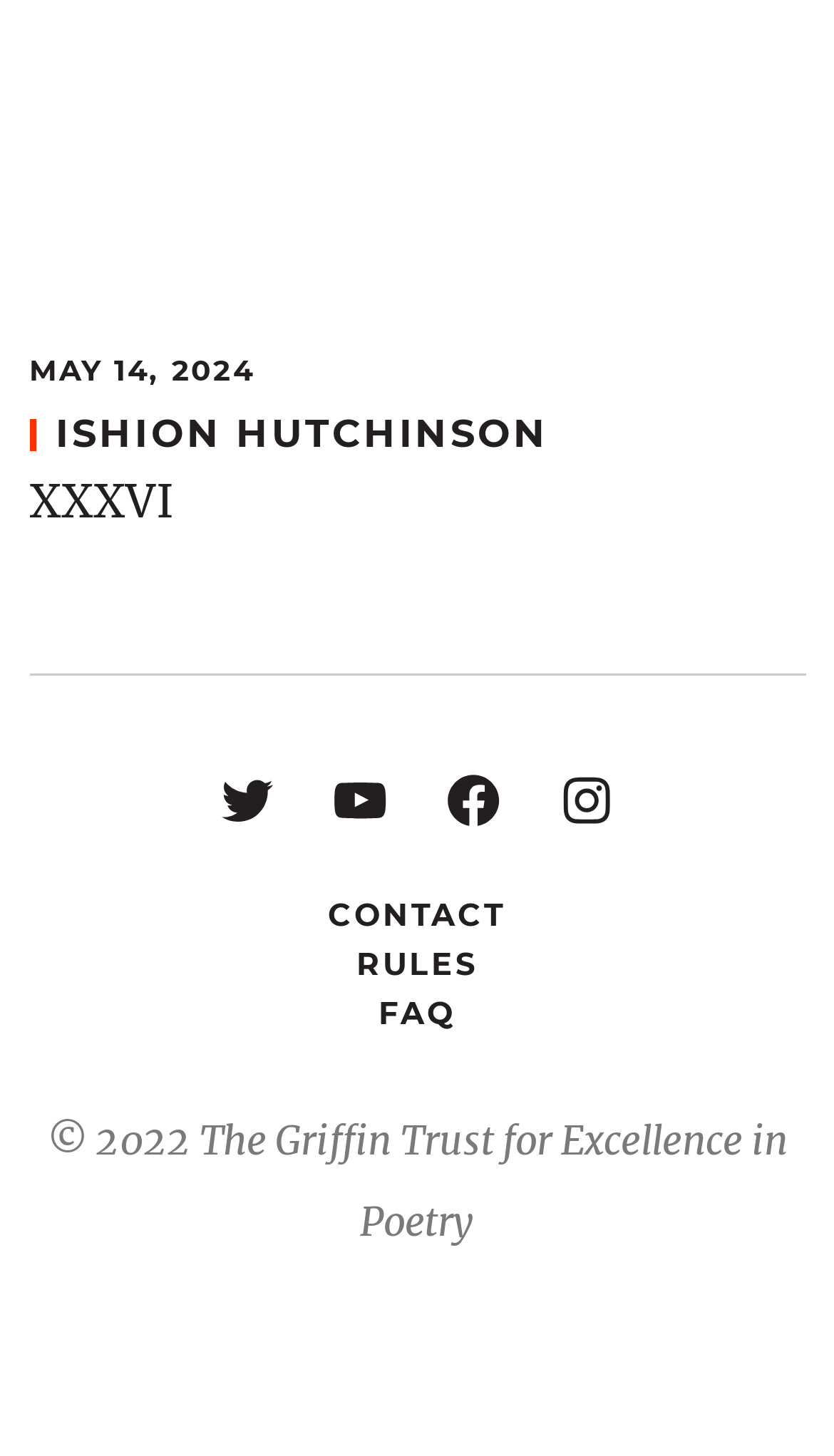Please find the bounding box for the following UI element description. Provide the coordinates in (top-left x, top-left y, bottom-right x, bottom-right y) format, with values between 0 and 1: aria-label="Instagram: https://www.instagram.com/griffinpoetry/"

[0.667, 0.527, 0.741, 0.57]